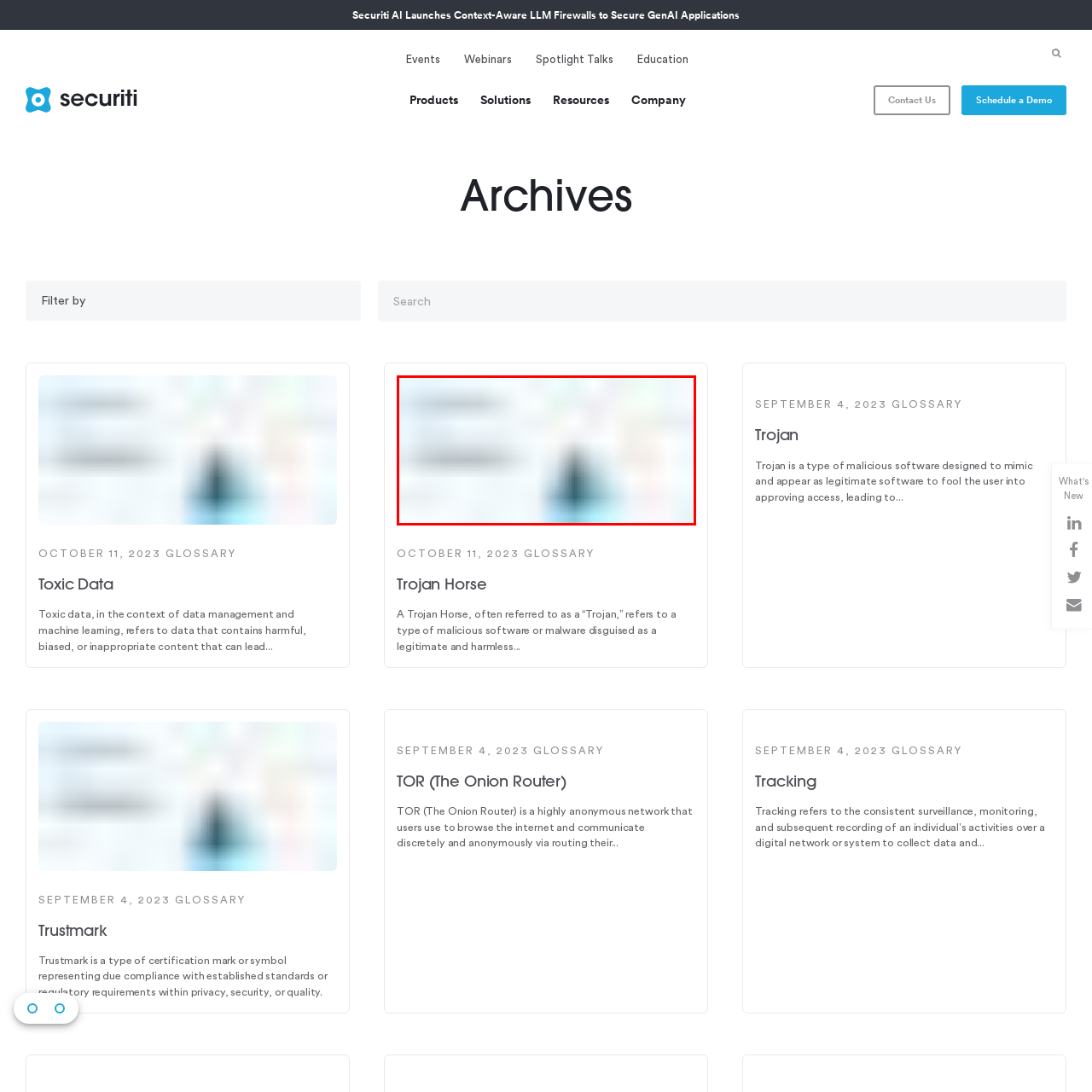Identify the content inside the red box and answer the question using a brief word or phrase: What is the main focus of the AI analytics tool?

Data security and governance